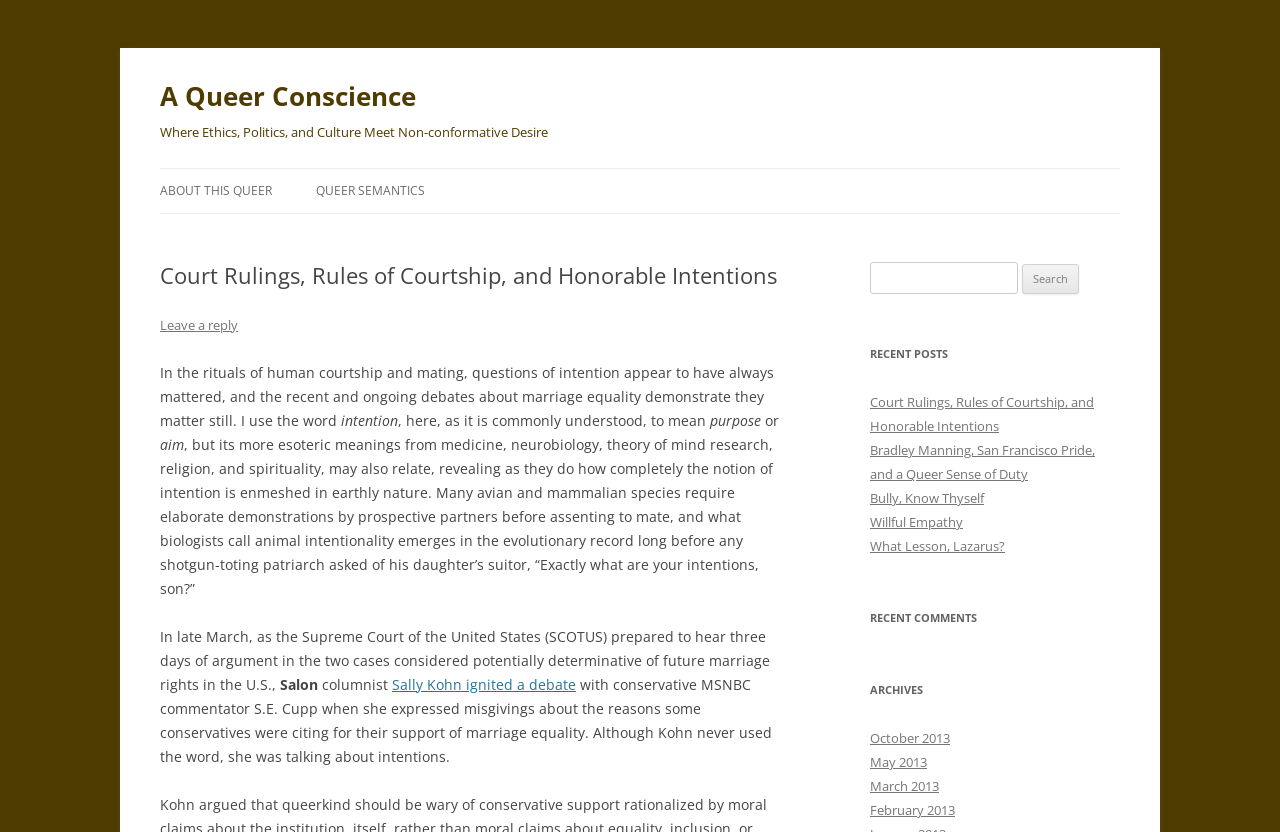Locate the bounding box coordinates of the area to click to fulfill this instruction: "Leave a reply to the post". The bounding box should be presented as four float numbers between 0 and 1, in the order [left, top, right, bottom].

[0.125, 0.379, 0.186, 0.401]